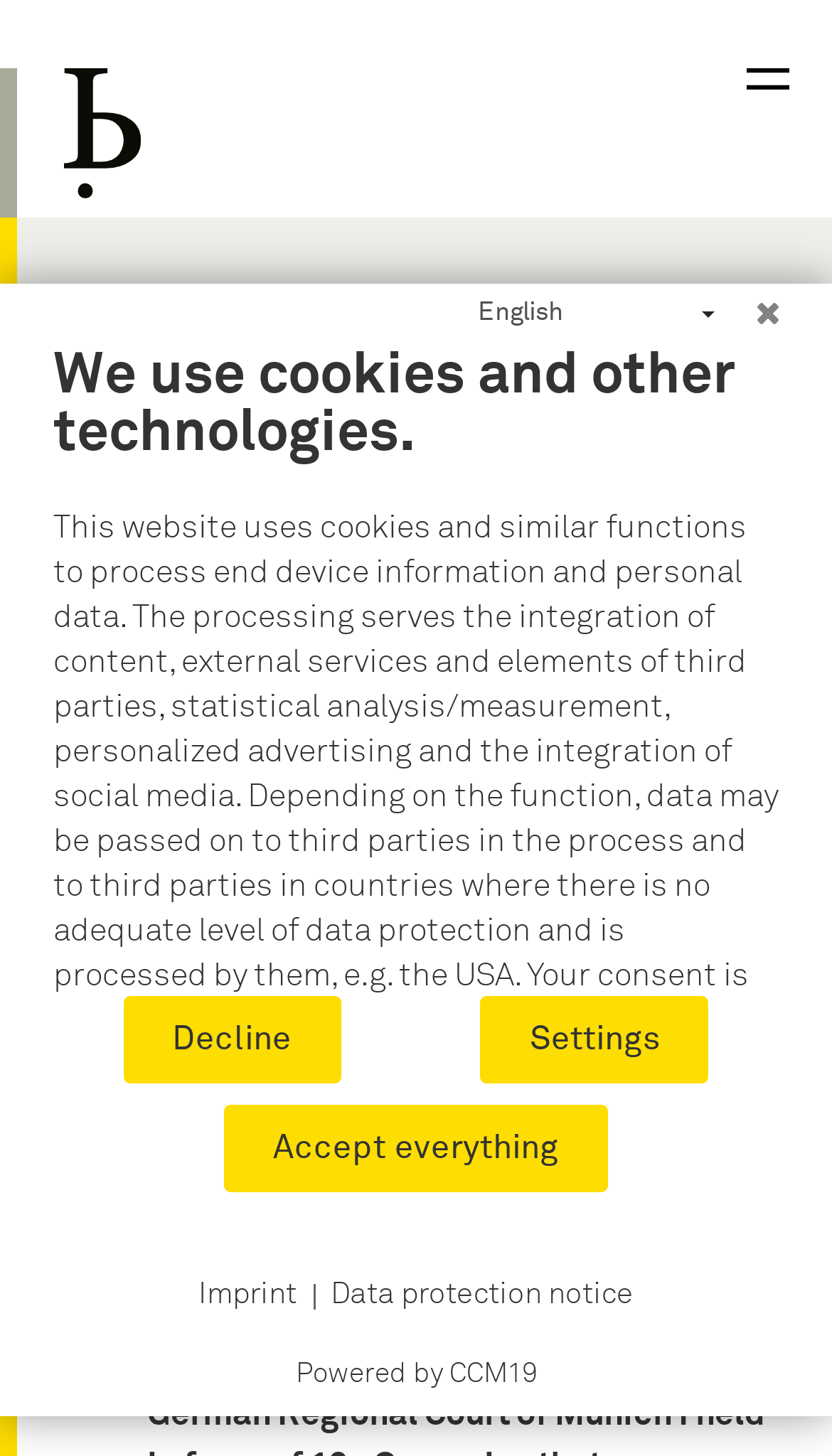Identify the bounding box for the described UI element: "Settings".

[0.578, 0.684, 0.852, 0.744]